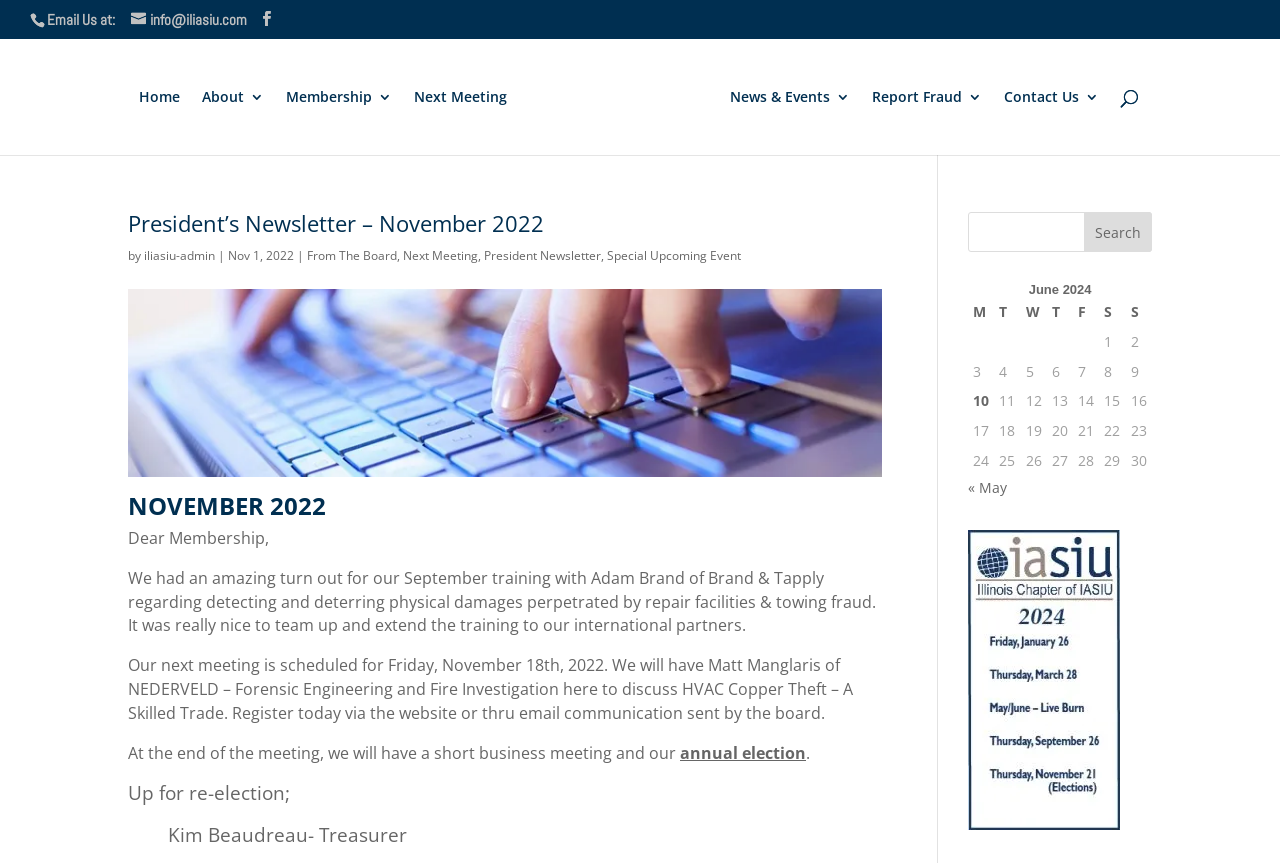Locate the bounding box coordinates of the element you need to click to accomplish the task described by this instruction: "Email the Illinois Chapter of IASIU".

[0.102, 0.012, 0.193, 0.034]